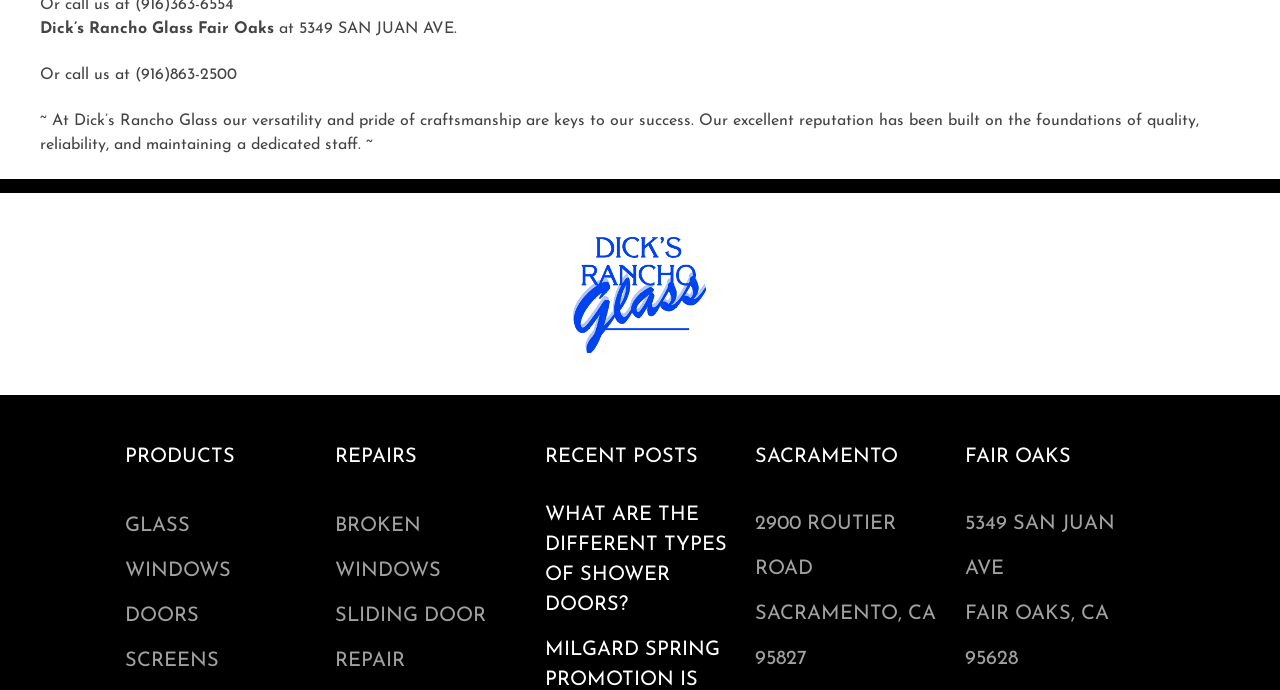Please examine the image and provide a detailed answer to the question: What is the address of Dick's Rancho Glass in Sacramento?

The address is mentioned in the middle section of the webpage, along with the city and zip code for the Sacramento location.